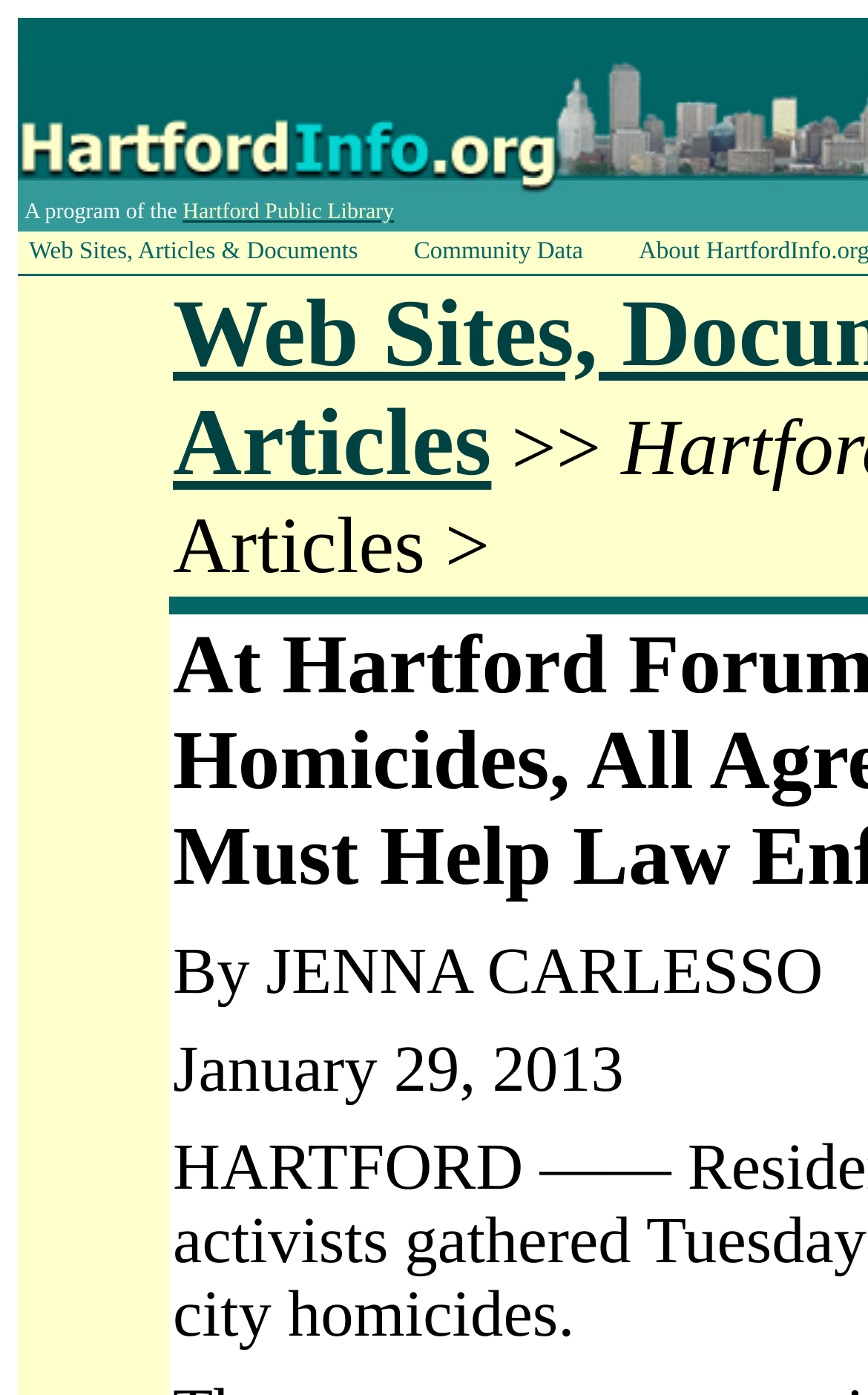What is the date of the article?
From the image, provide a succinct answer in one word or a short phrase.

January 29, 2013